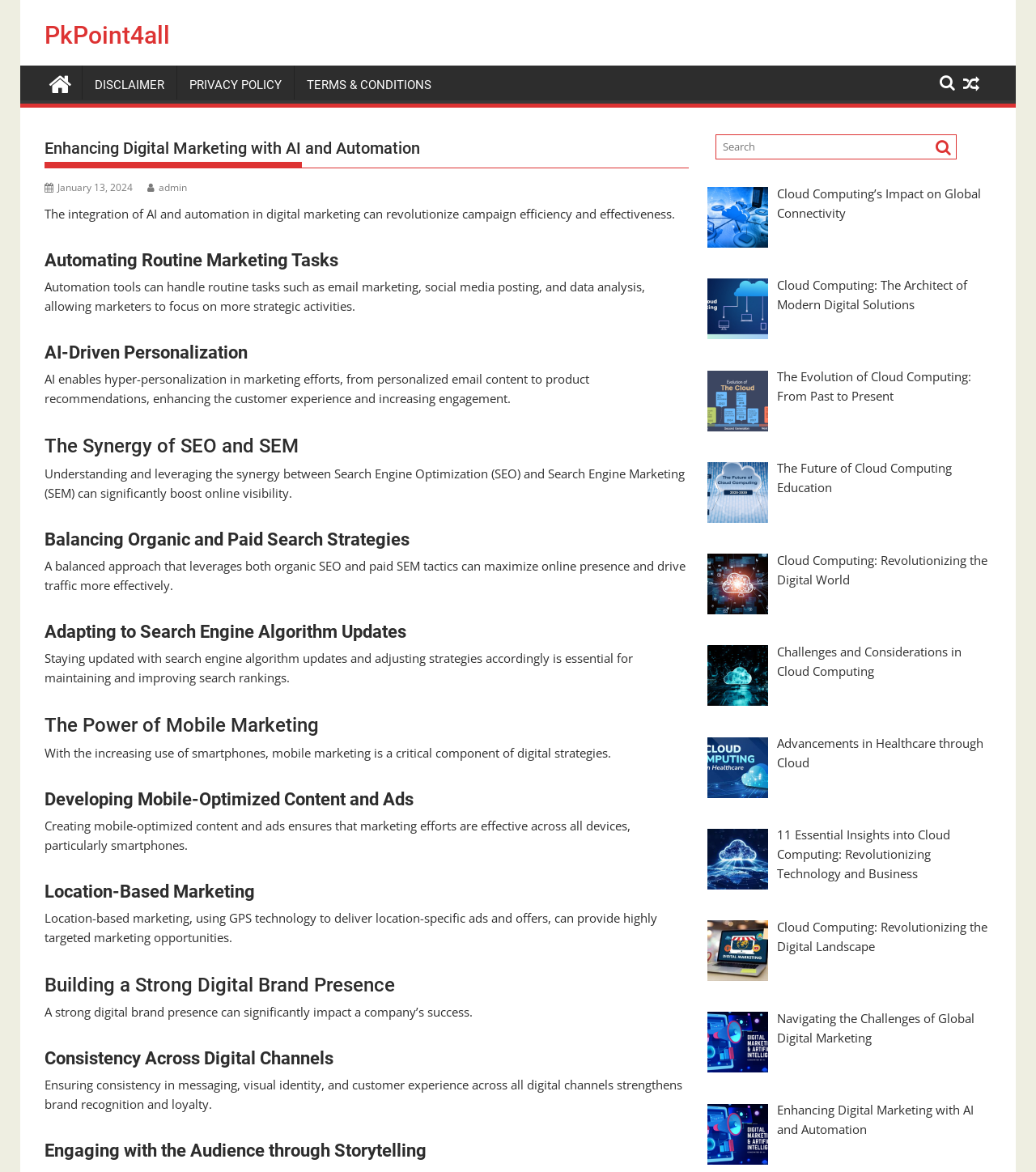What is the benefit of AI-driven personalization in marketing?
Craft a detailed and extensive response to the question.

The webpage states that AI enables hyper-personalization in marketing efforts, from personalized email content to product recommendations, enhancing the customer experience and increasing engagement.